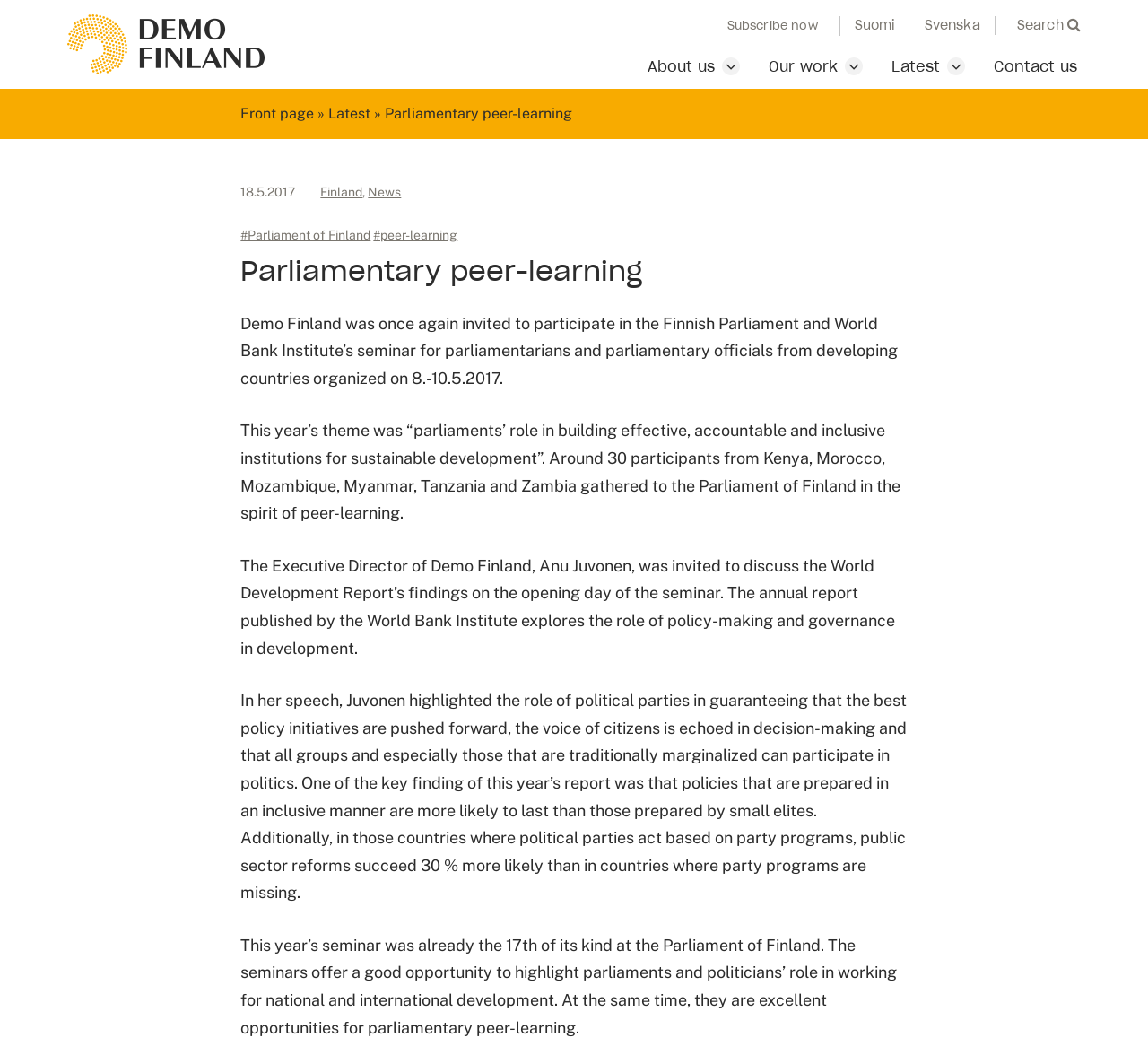Calculate the bounding box coordinates for the UI element based on the following description: "#Parliament of Finland". Ensure the coordinates are four float numbers between 0 and 1, i.e., [left, top, right, bottom].

[0.21, 0.214, 0.323, 0.227]